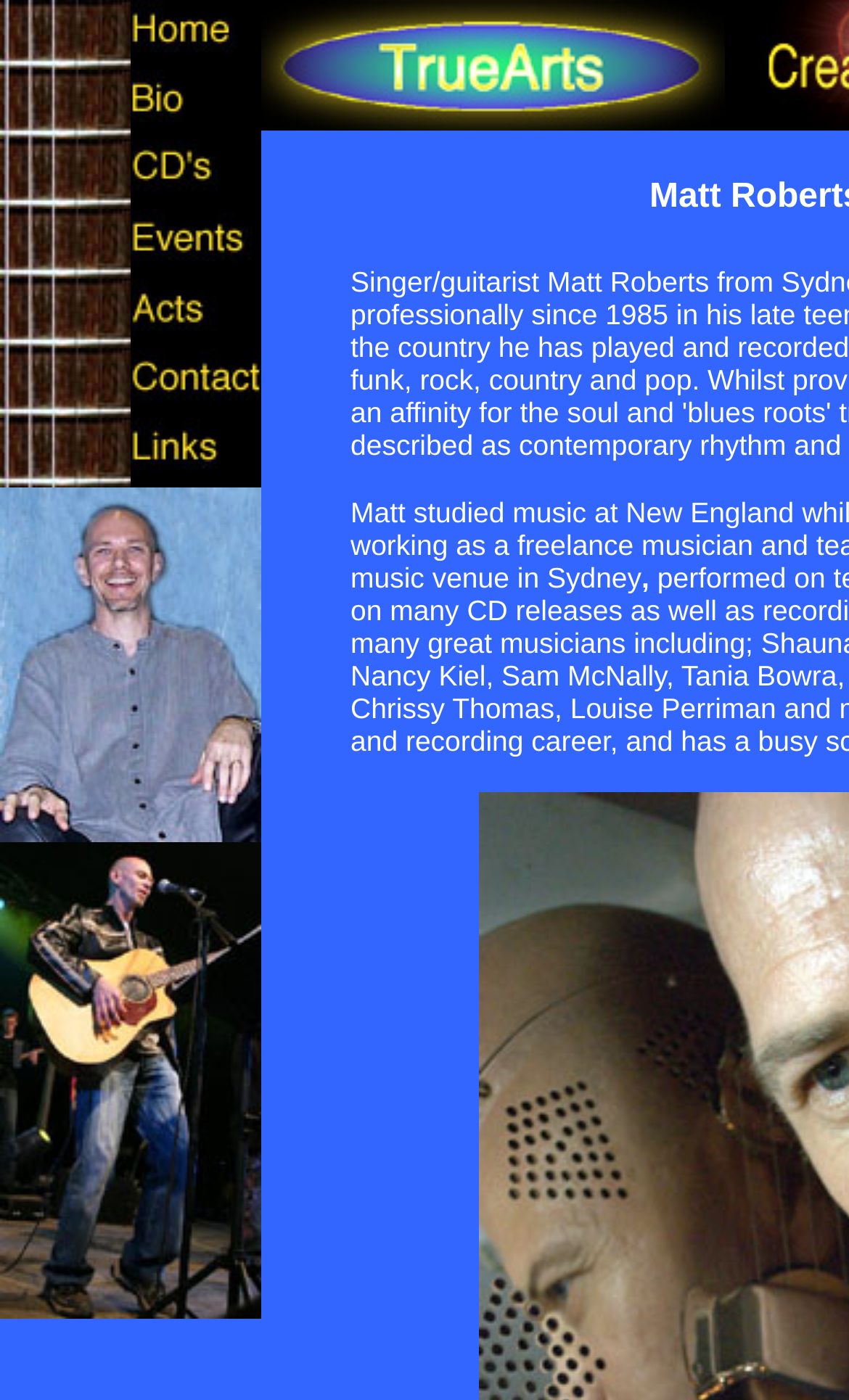Craft a detailed narrative of the webpage's structure and content.

The webpage is titled "TrueArts Creative Enterprises - Matt Roberts". At the top of the page, there is a large image spanning from the left to the right, taking up about 55% of the page's width. Below this image, there are seven links aligned vertically on the left side of the page, each accompanied by a small image. These links and images occupy about 15% of the page's width.

To the right of these links, there is another image that takes up about 15% of the page's width. Below this image, there are two more images stacked on top of each other, each taking up about 30% of the page's width.

On the right side of the page, there is a small piece of text that reads ",". This text is positioned near the middle of the page, slightly above the horizontal midpoint.

Overall, the page features a prominent image at the top, followed by a series of links and images on the left side, and more images on the right side, with a small piece of text near the middle.